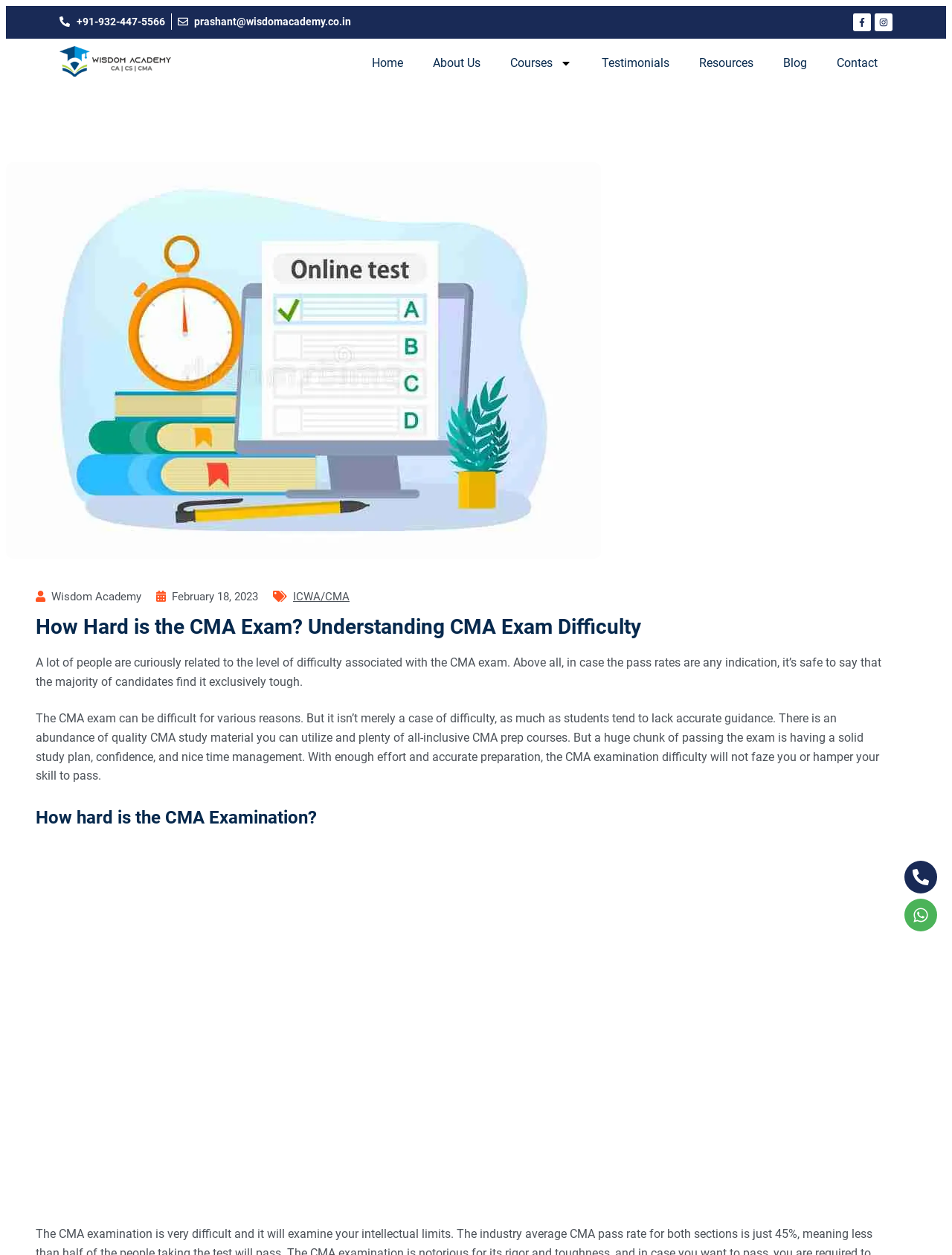Please specify the bounding box coordinates of the clickable region necessary for completing the following instruction: "Go to Home page". The coordinates must consist of four float numbers between 0 and 1, i.e., [left, top, right, bottom].

[0.375, 0.037, 0.439, 0.064]